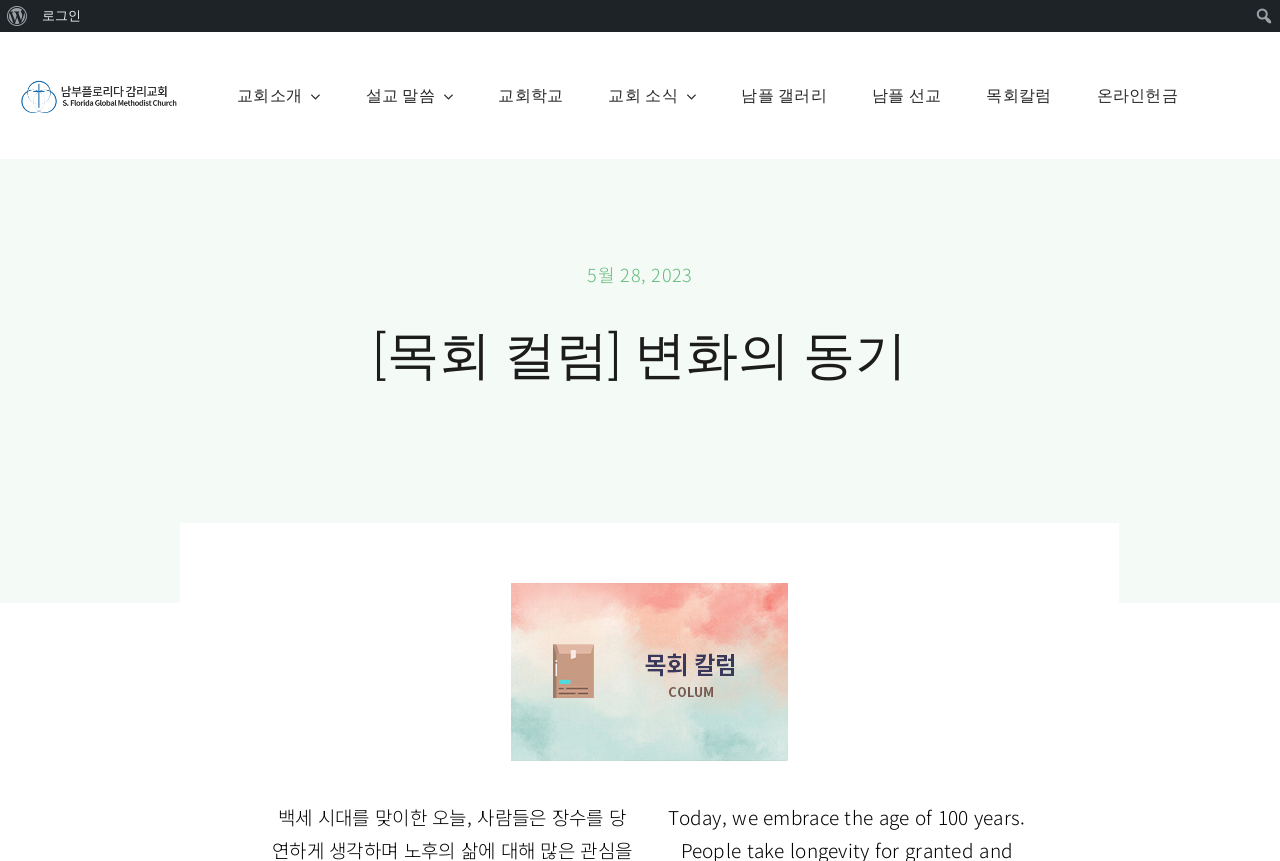Provide a brief response in the form of a single word or phrase:
What is the logo of the webpage?

로고(2023)